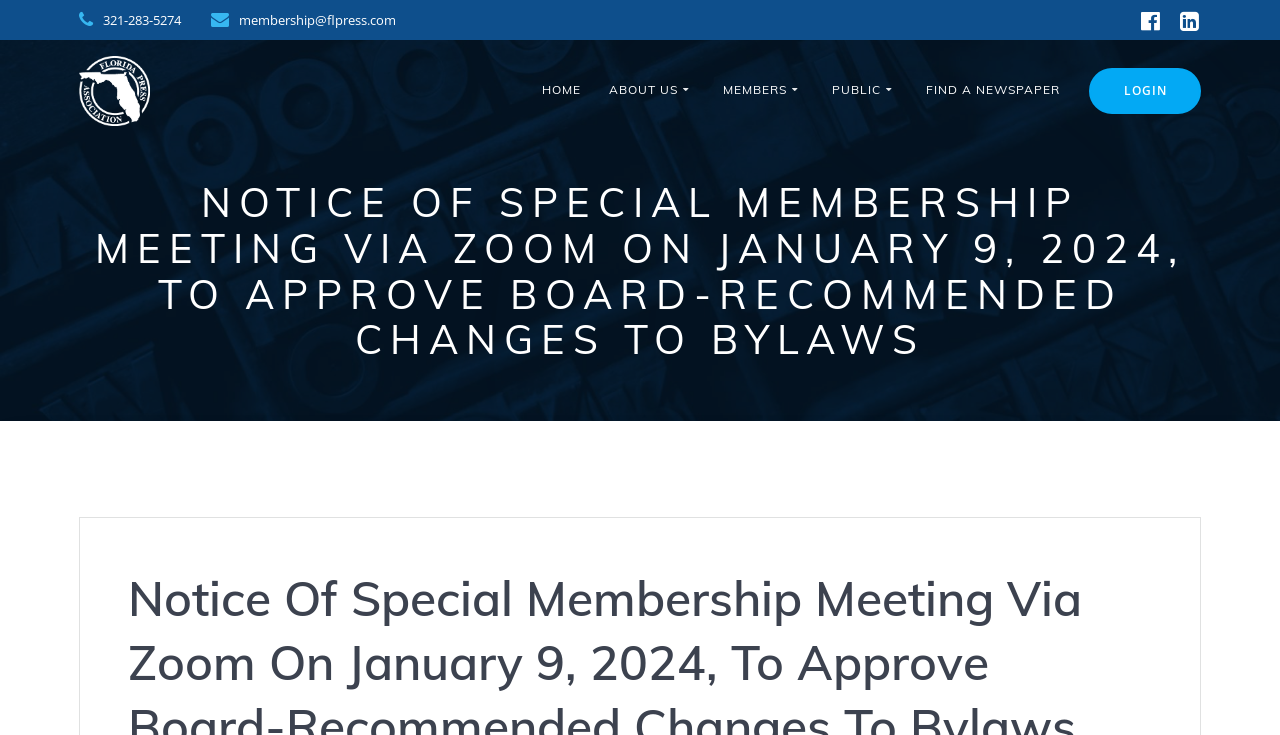What is the phone number to contact?
Give a single word or phrase as your answer by examining the image.

321-283-5274